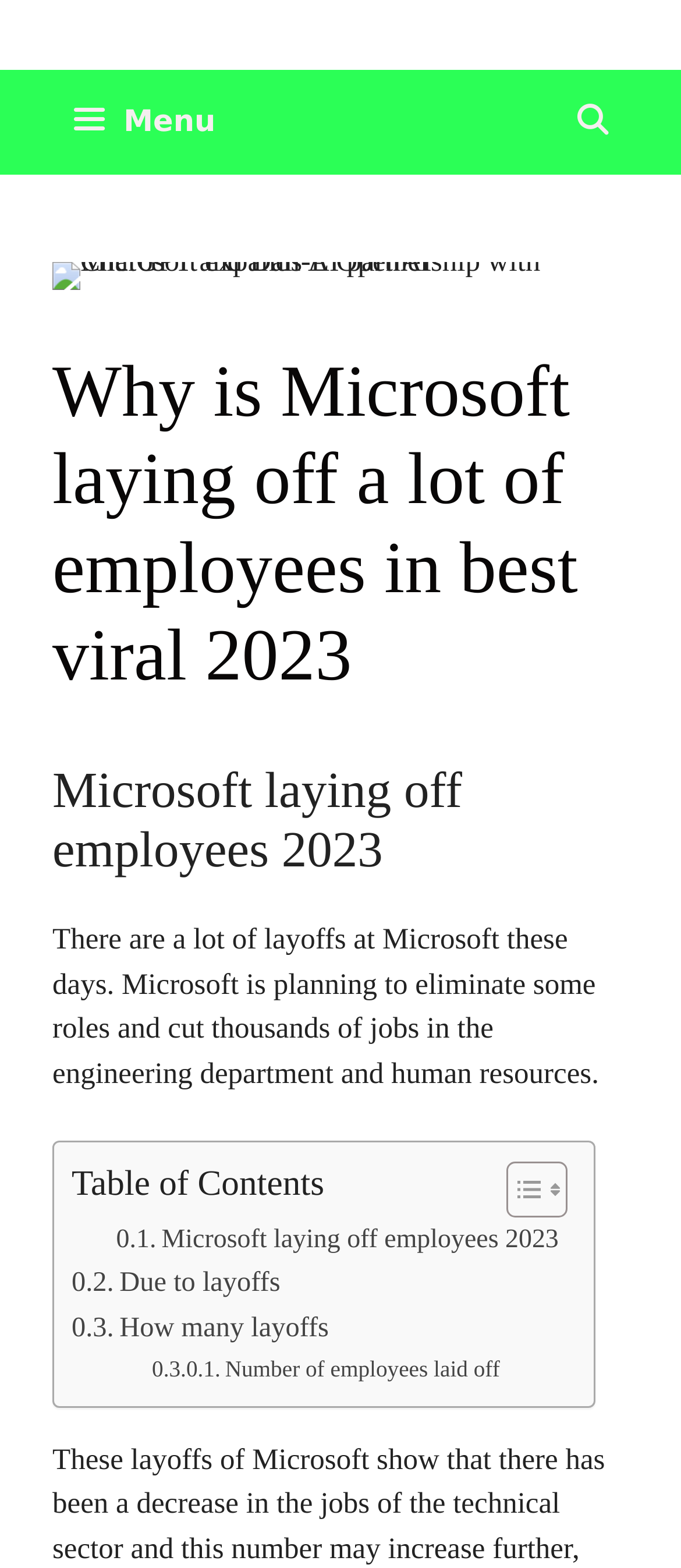Articulate a detailed summary of the webpage's content and design.

The webpage is about Microsoft's layoffs in 2023. At the top, there is a banner with the site's name and a navigation menu with a button to expand or collapse it. On the right side of the navigation menu, there is a link to open a search bar.

Below the navigation menu, there is a large image related to Microsoft's AI partnership with ChatGPT and Dall-E OpenAI. Next to the image, there is a header section with two headings: "Why is Microsoft laying off a lot of employees in best viral 2023" and "Microsoft laying off employees 2023".

Below the headings, there is a paragraph of text explaining that Microsoft is planning to eliminate some roles and cut thousands of jobs in the engineering department and human resources. Underneath the paragraph, there is a table of contents with links to different sections of the article, including "Toggle Table of Content" with two small images. The table of contents is divided into sections such as "Due to layoffs", "How many layoffs", and "Number of employees laid off".

In total, there are 5 headings, 7 links, 4 images, and 5 blocks of text on the webpage. The layout is organized with clear headings and concise text, making it easy to navigate and read.